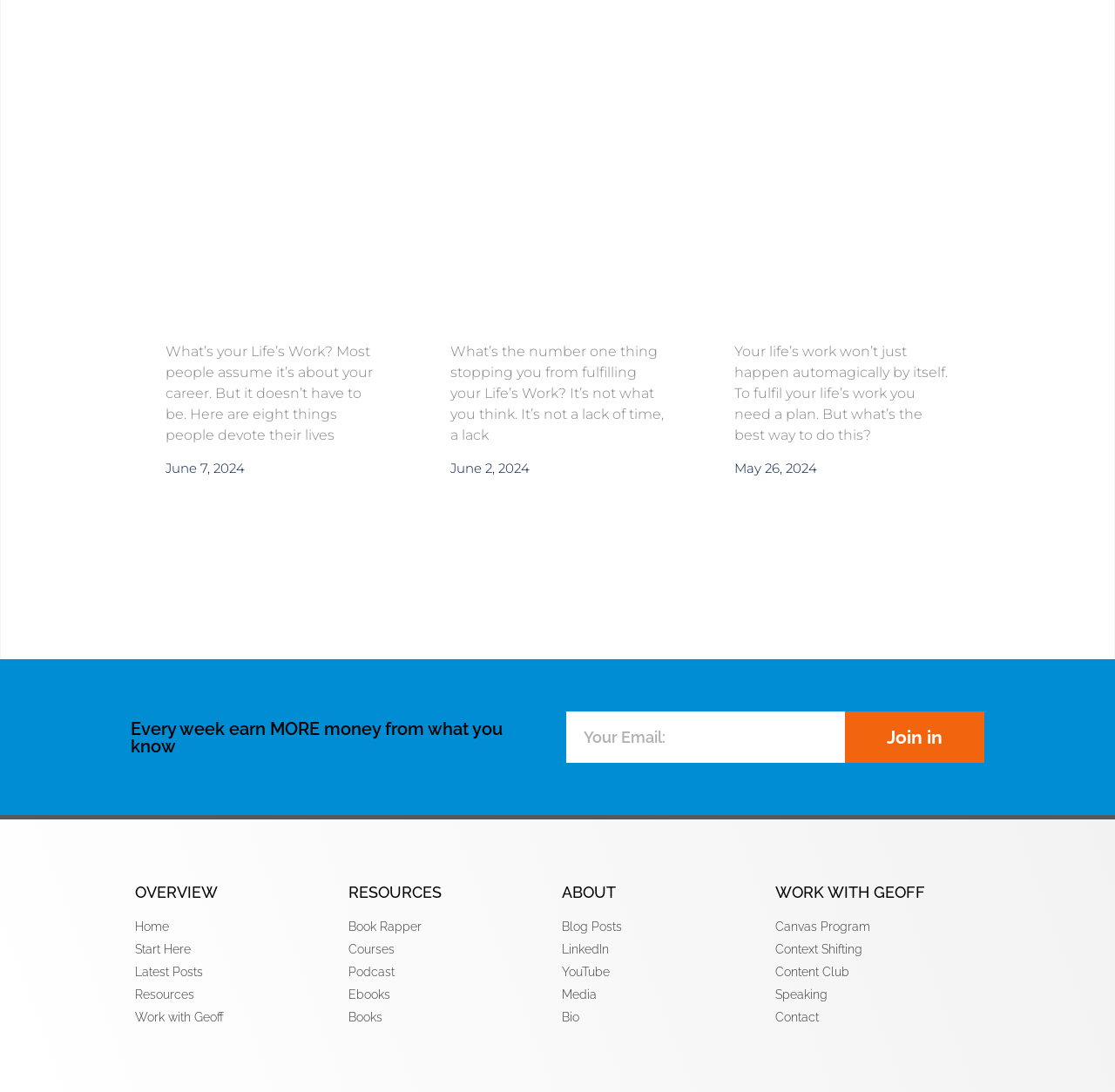Please determine the bounding box coordinates for the UI element described here. Use the format (top-left x, top-left y, bottom-right x, bottom-right y) with values bounded between 0 and 1: Most Viewed

None